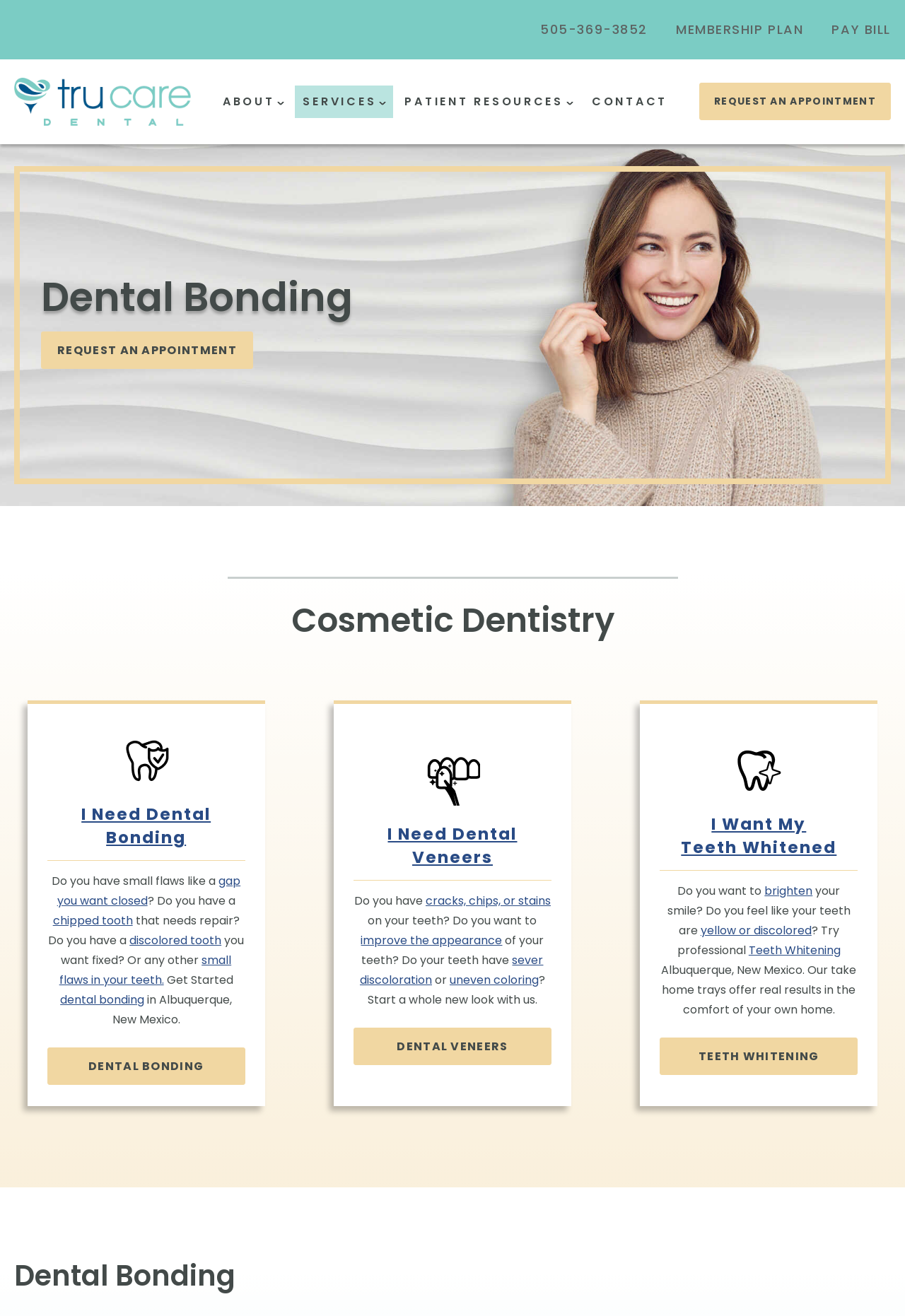What are the three services offered by the dentist?
Refer to the image and answer the question using a single word or phrase.

Dental Bonding, Dental Veneers, Teeth Whitening